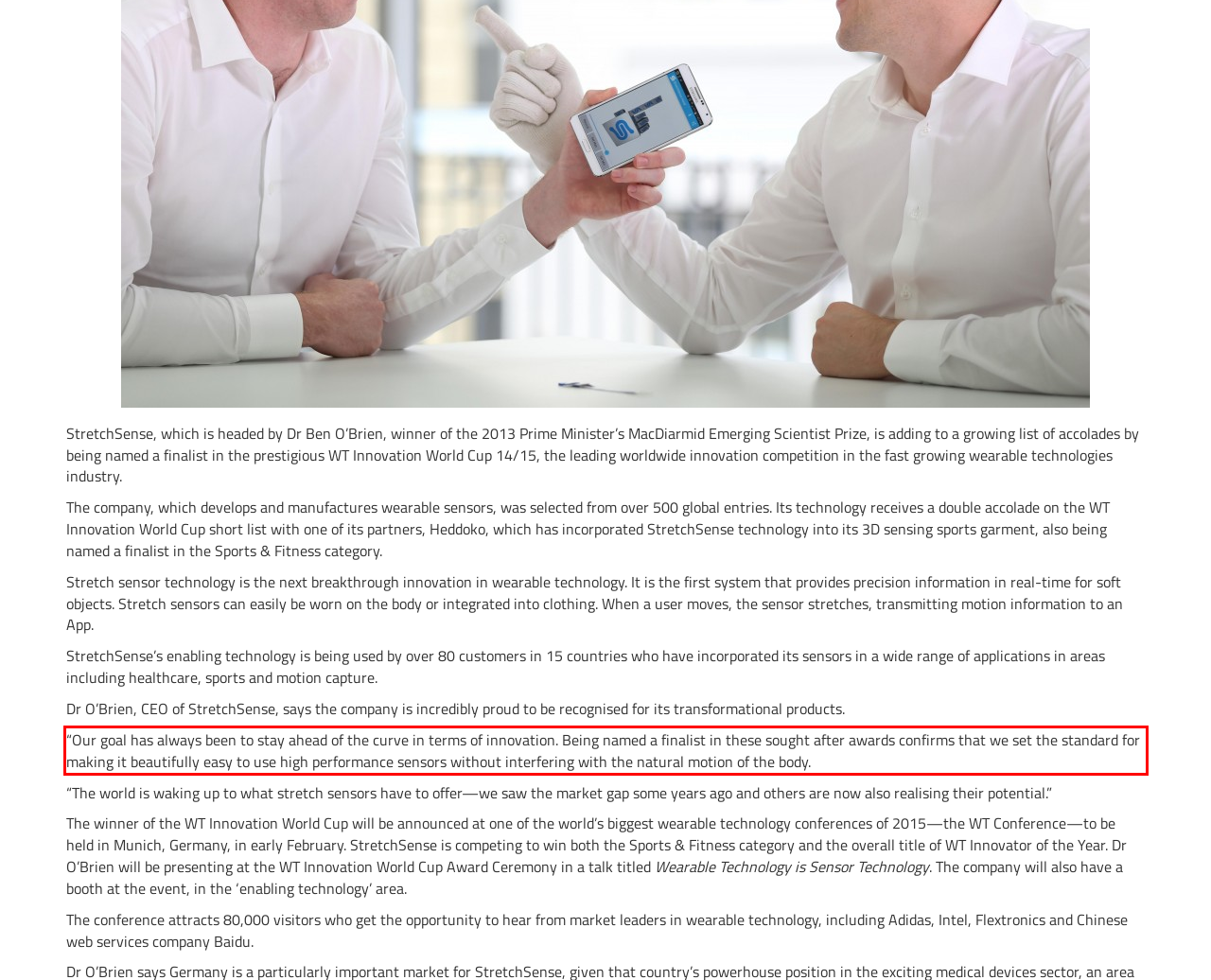You are provided with a screenshot of a webpage featuring a red rectangle bounding box. Extract the text content within this red bounding box using OCR.

“Our goal has always been to stay ahead of the curve in terms of innovation. Being named a finalist in these sought after awards confirms that we set the standard for making it beautifully easy to use high performance sensors without interfering with the natural motion of the body.